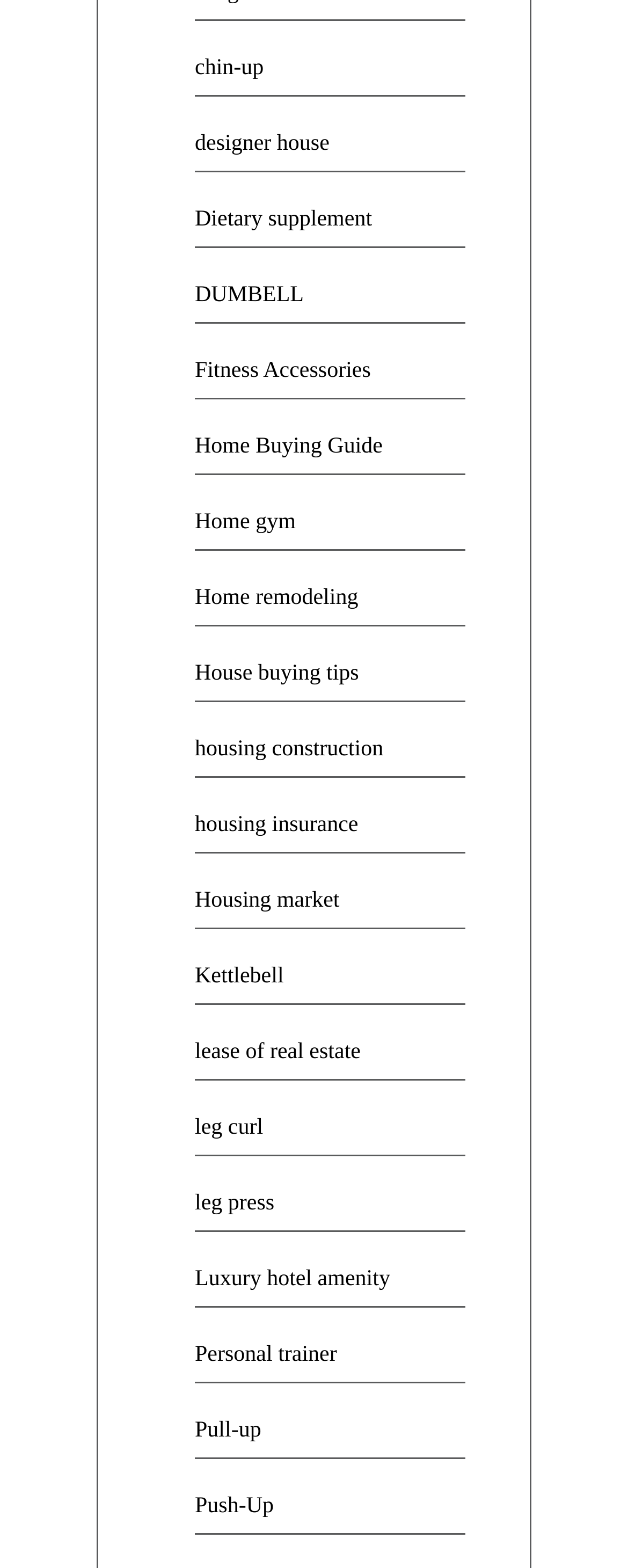Determine the bounding box coordinates of the region I should click to achieve the following instruction: "click on chin-up". Ensure the bounding box coordinates are four float numbers between 0 and 1, i.e., [left, top, right, bottom].

[0.31, 0.036, 0.42, 0.051]